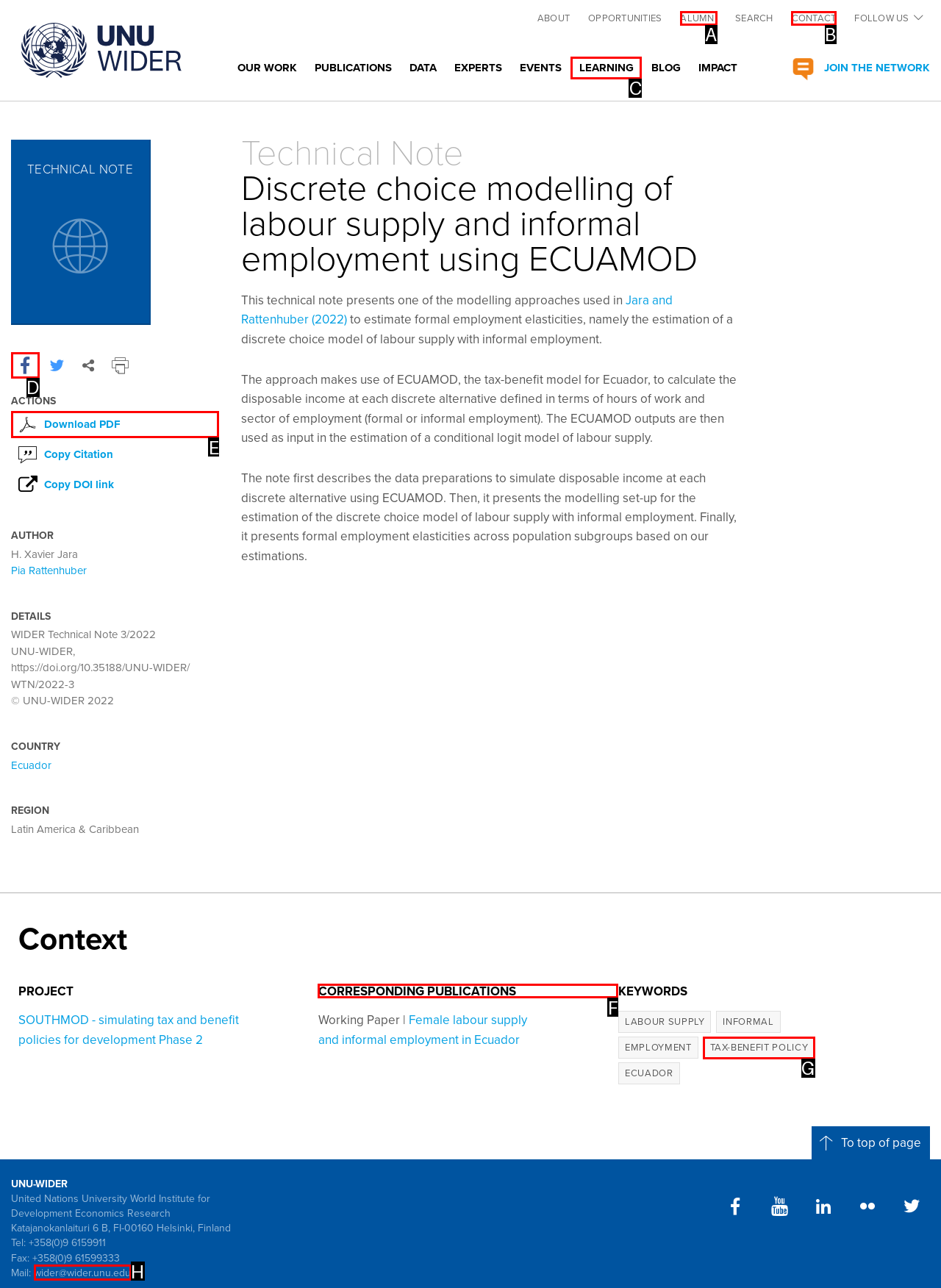From the given options, indicate the letter that corresponds to the action needed to complete this task: Read the 'CORRESPONDING PUBLICATIONS' section. Respond with only the letter.

F